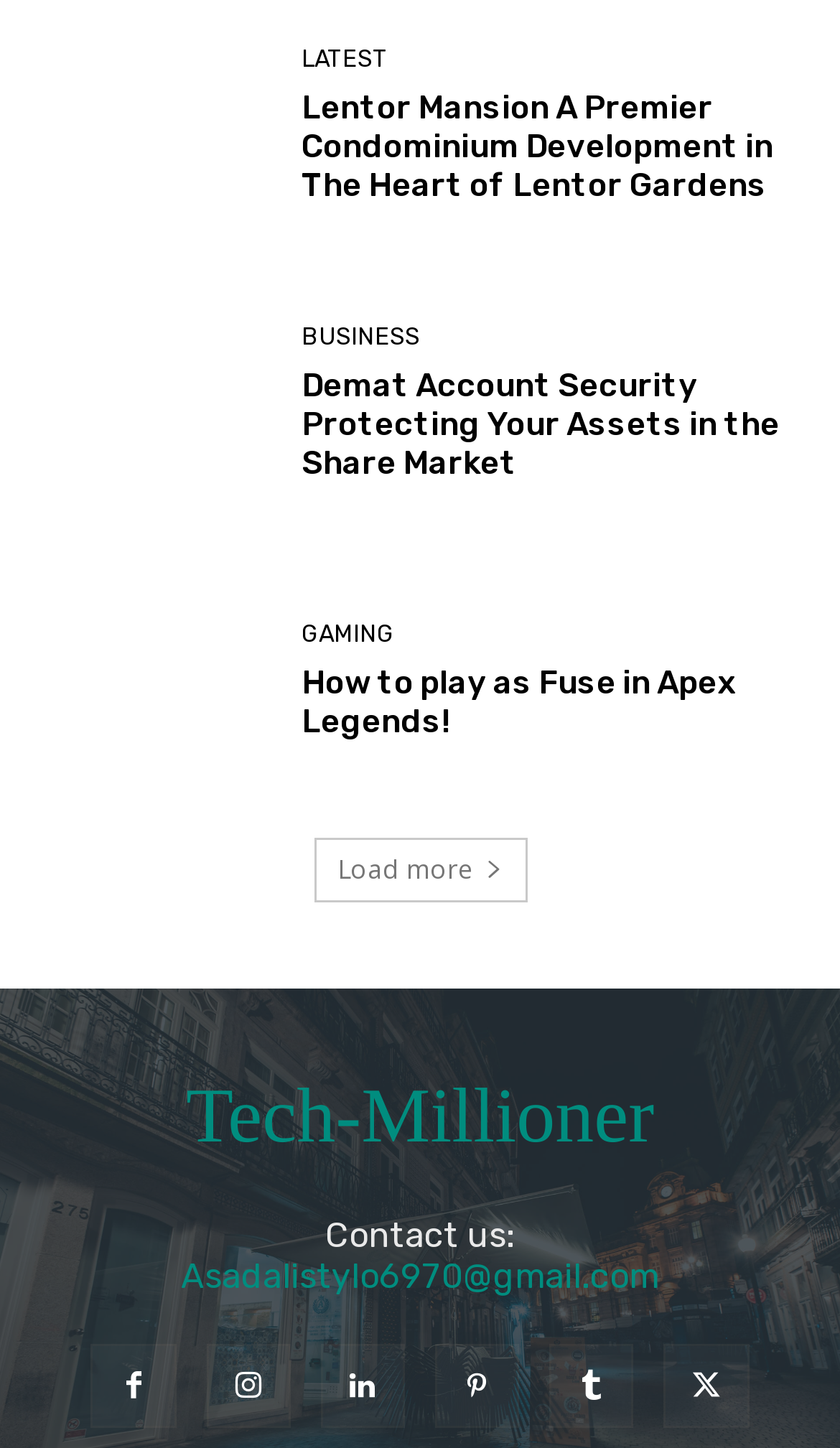Can you provide the bounding box coordinates for the element that should be clicked to implement the instruction: "Visit Tech-Millioner website"?

[0.051, 0.742, 0.949, 0.801]